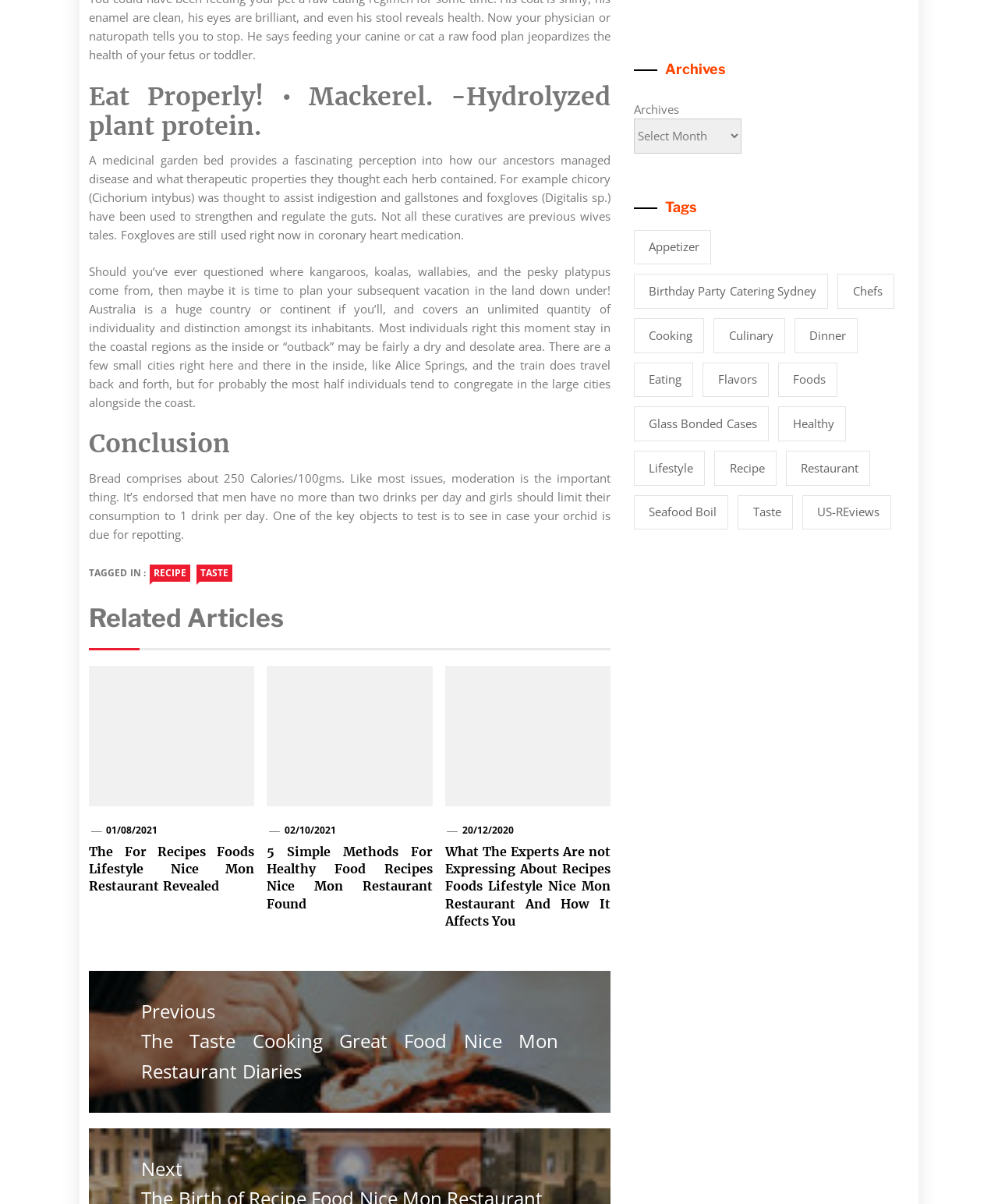How many items are there in the 'recipe' tag?
Refer to the image and provide a thorough answer to the question.

By looking at the link 'recipe (402 items)' in the 'Tags' section, I found that there are 402 items associated with the 'recipe' tag.